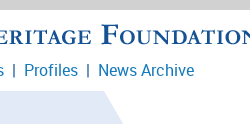Explain the contents of the image with as much detail as possible.

The image displays the logo of the National Museum of Nuclear Science & History, prominently featured as part of the webpage dedicated to Oliver G. Haywood. This logo serves as a visual representation of the museum's focus on nuclear science and history, connecting to Haywood's significant role within the Manhattan Project and his contributions to military and engineering fields. The logo is set against a clean, professional background, enhancing its visibility and importance on the page. Visitors to this site can expect to learn more about Haywood's legacy as well as the broader context of nuclear science through the resources provided by the museum.